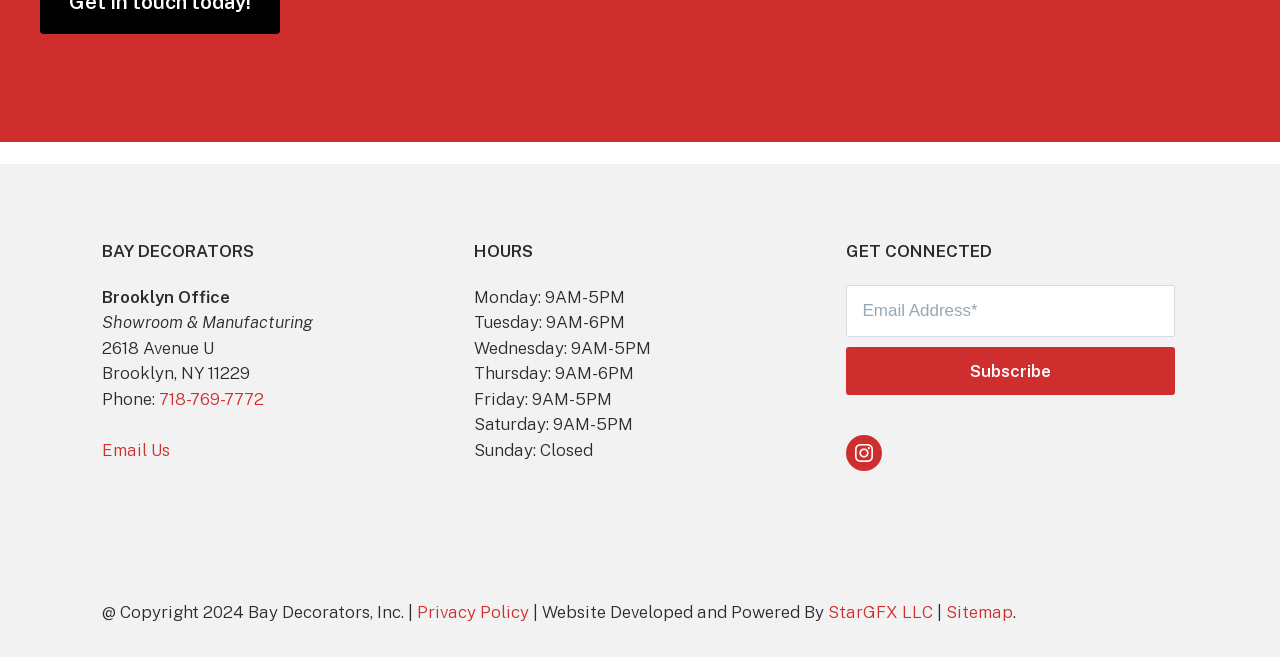Extract the bounding box coordinates of the UI element described by: "Privacy Policy". The coordinates should include four float numbers ranging from 0 to 1, e.g., [left, top, right, bottom].

[0.326, 0.916, 0.414, 0.949]